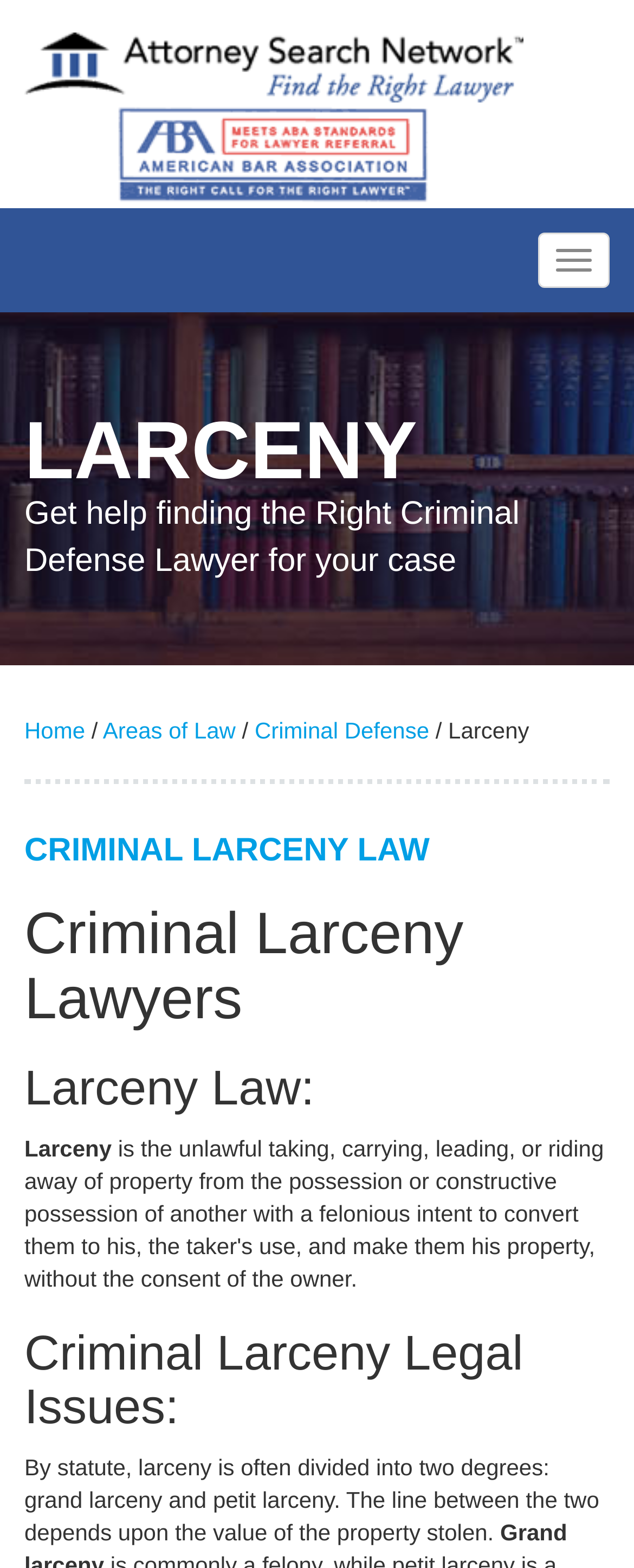What is the purpose of the webpage?
Based on the content of the image, thoroughly explain and answer the question.

I inferred the purpose of the webpage by reading the static text 'Get help finding the Right Criminal Defense Lawyer for your case', which suggests that the webpage is intended to help users find a criminal defense lawyer.